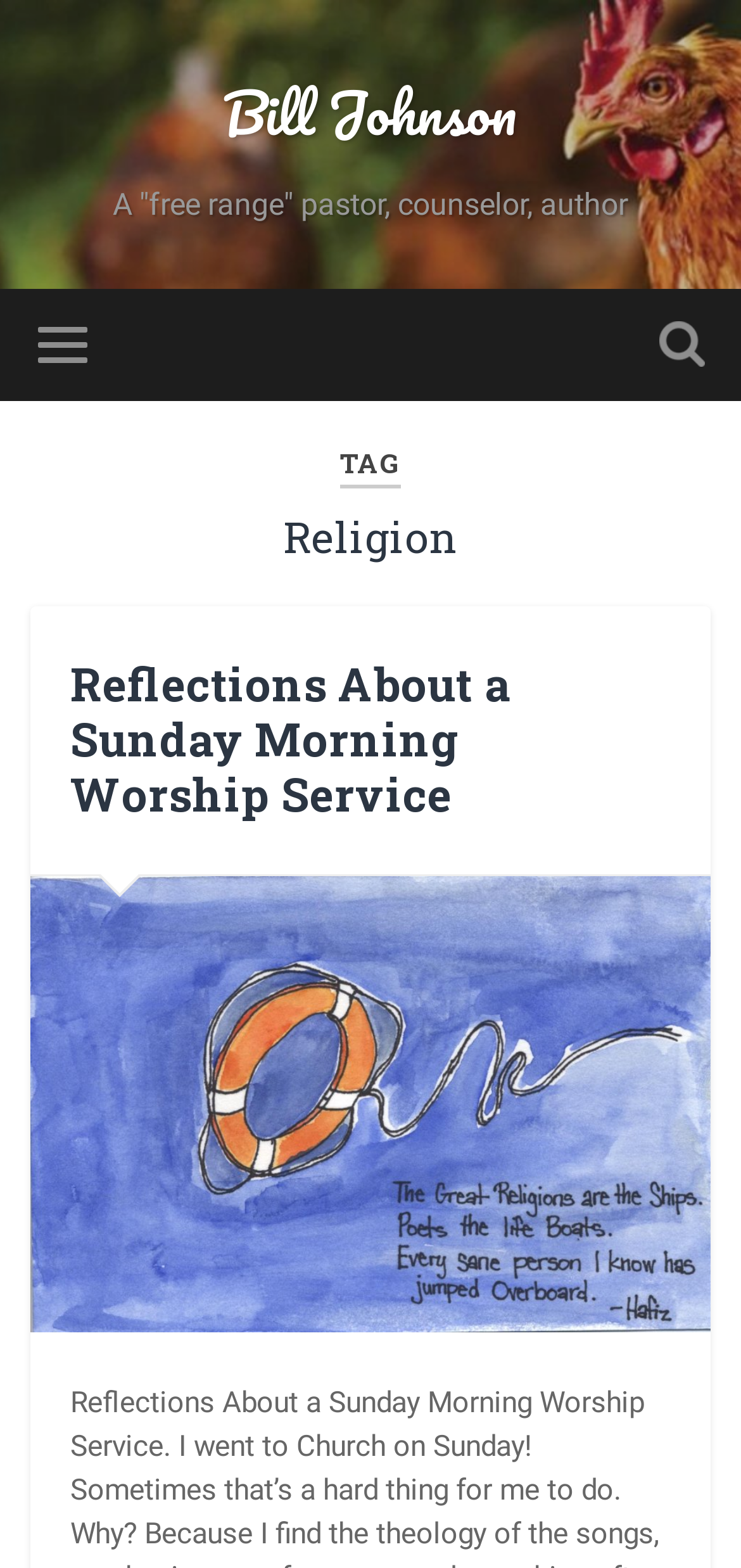Provide the bounding box coordinates of the HTML element this sentence describes: "Bill Johnson".

[0.301, 0.042, 0.699, 0.102]